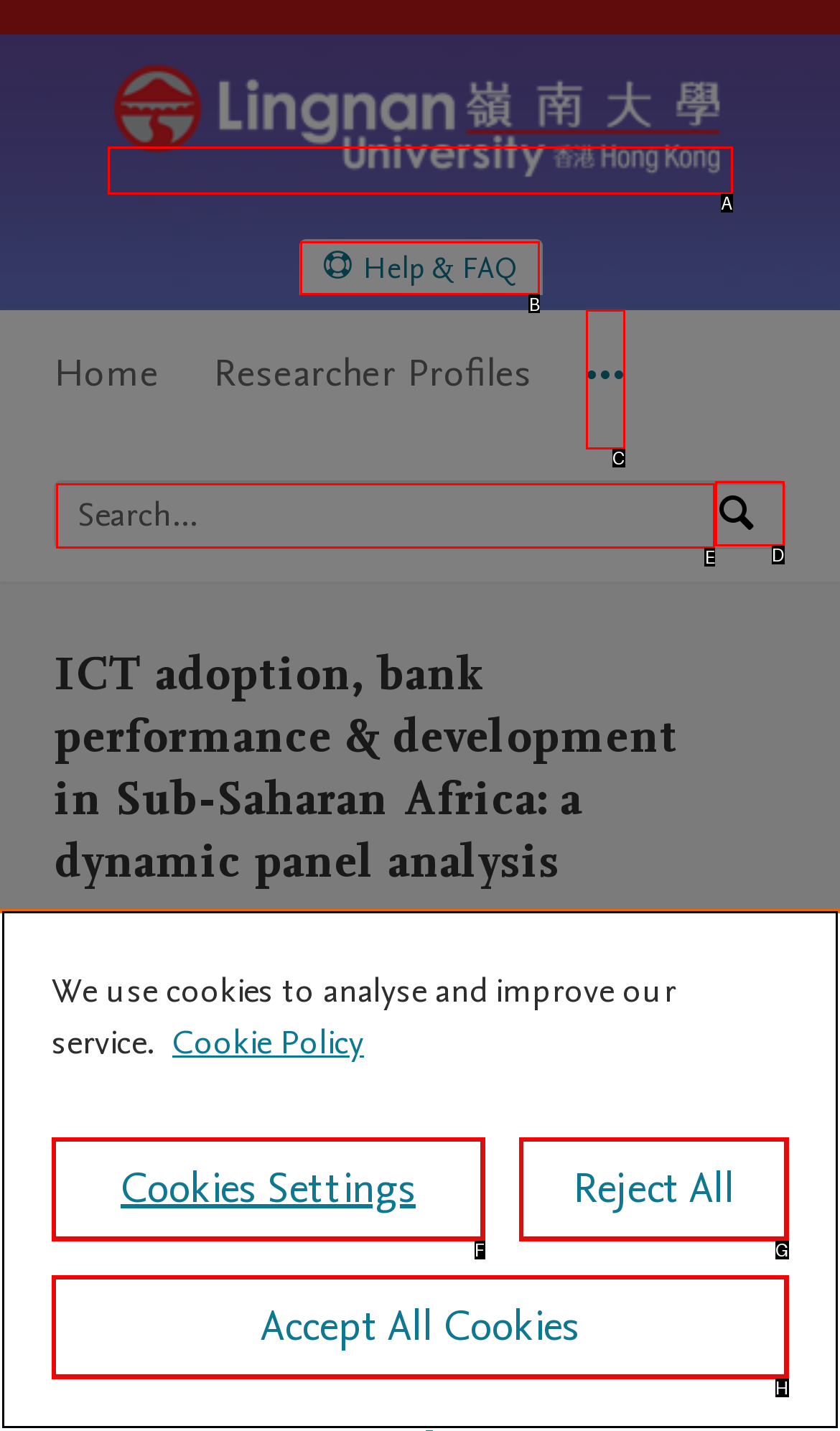Select the HTML element that should be clicked to accomplish the task: Search by expertise, name or affiliation Reply with the corresponding letter of the option.

E